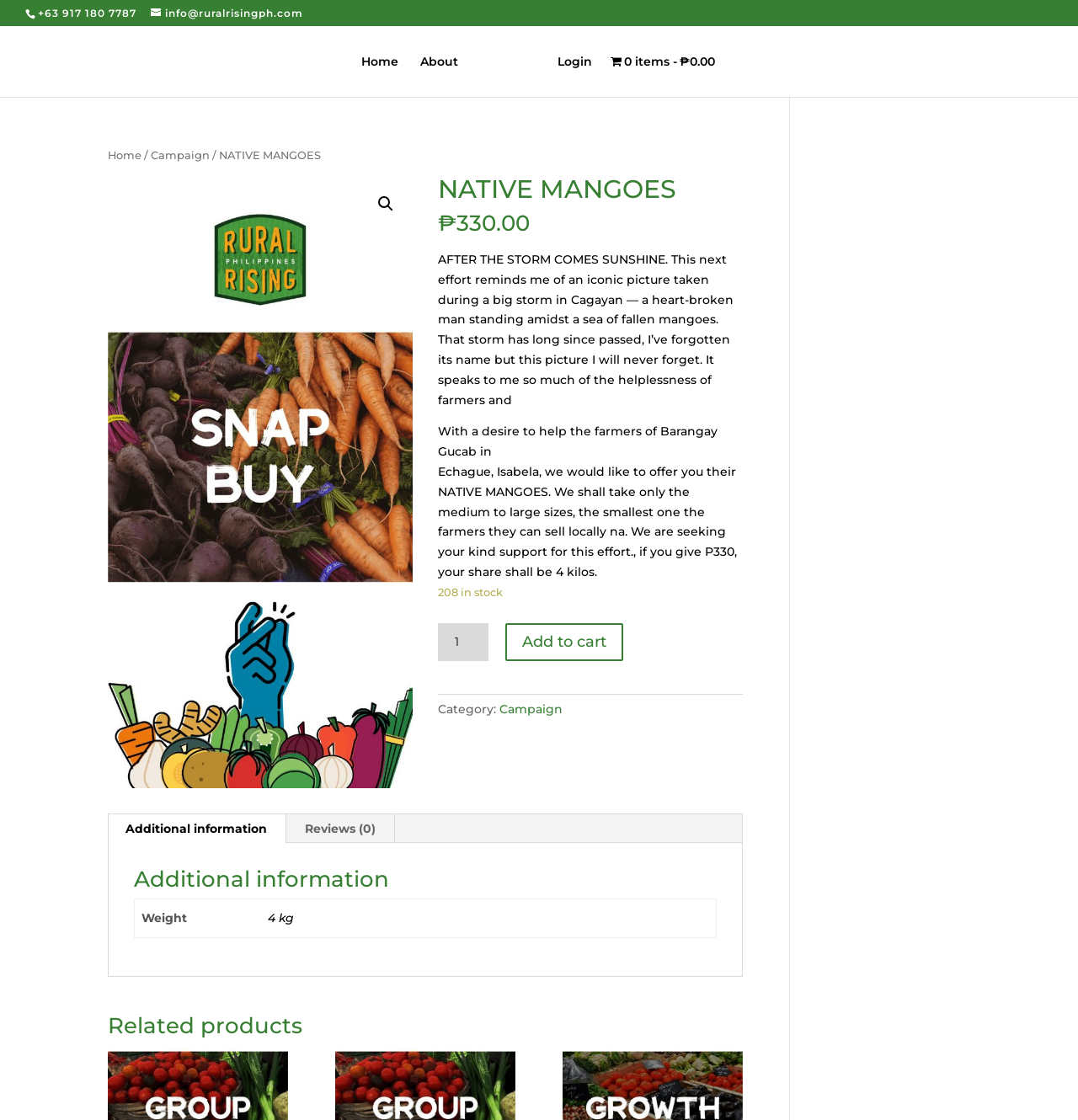Given the description "Additional information", determine the bounding box of the corresponding UI element.

[0.099, 0.727, 0.265, 0.753]